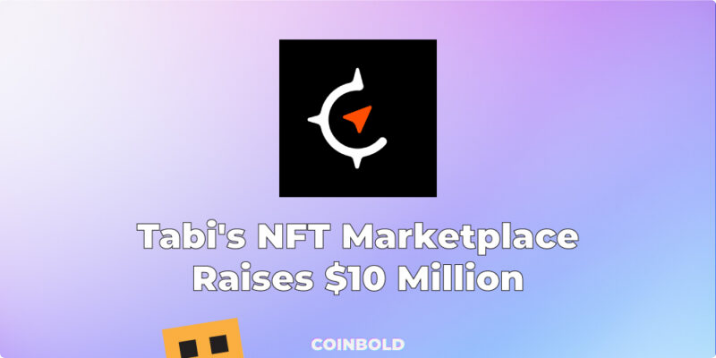Create a vivid and detailed description of the image.

The image showcases a visually appealing announcement indicating that "Tabi's NFT Marketplace" has successfully raised $10 million. The design features a gradient background transitioning from pink to purple, enhancing its eye-catching quality. Centrally placed is the logo of Tabi, depicted in black and white with an orange accent, symbolizing its dynamic presence in the NFT space. The bold text below the logo clearly states the fundraising milestone, reinforcing the significance of this achievement in the growing world of digital assets. The image is attributed to Coinbold, adding credibility and context to this important financial update in the NFT marketplace landscape.